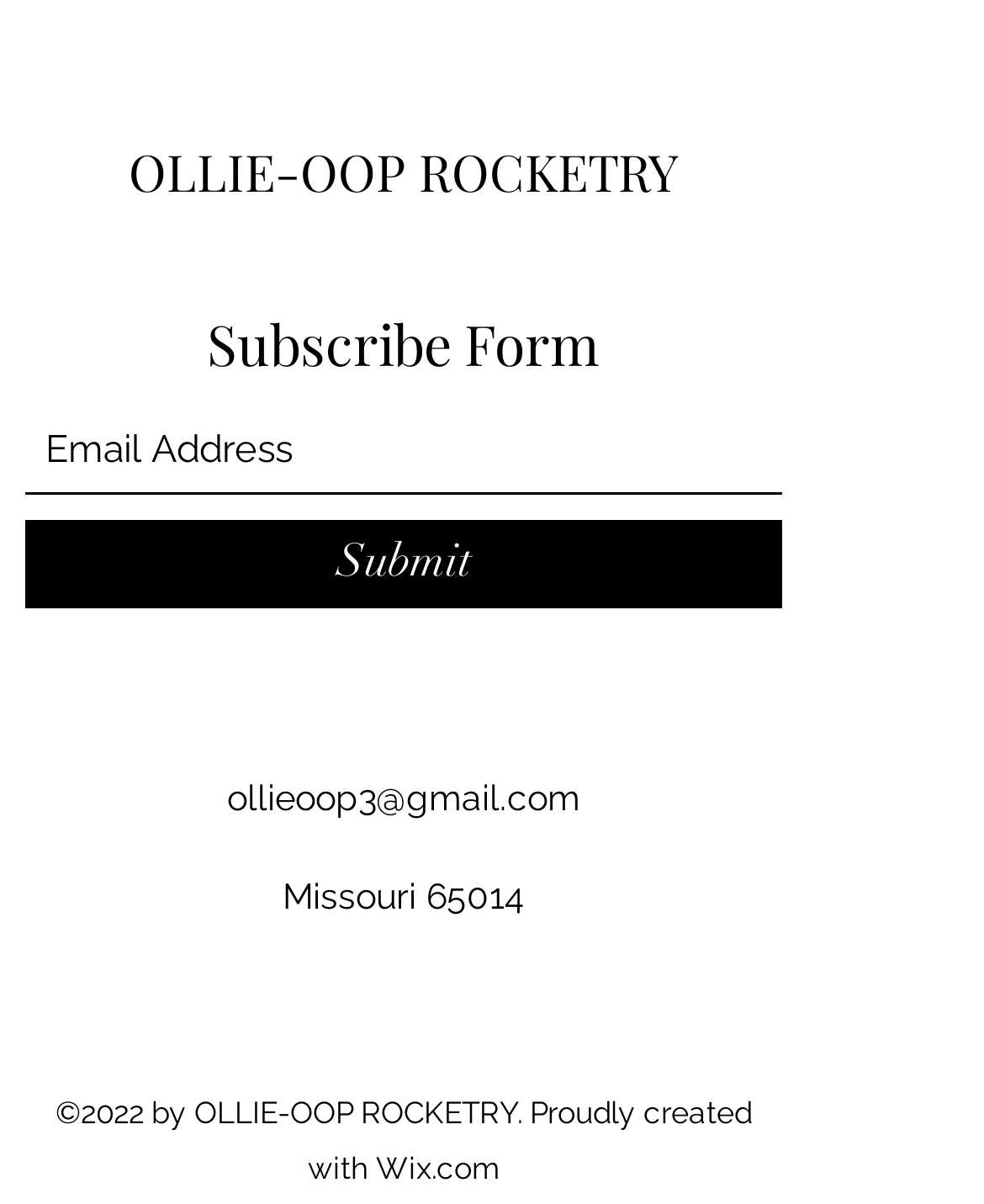Provide a brief response to the question using a single word or phrase: 
Where is the company located?

Missouri 65014